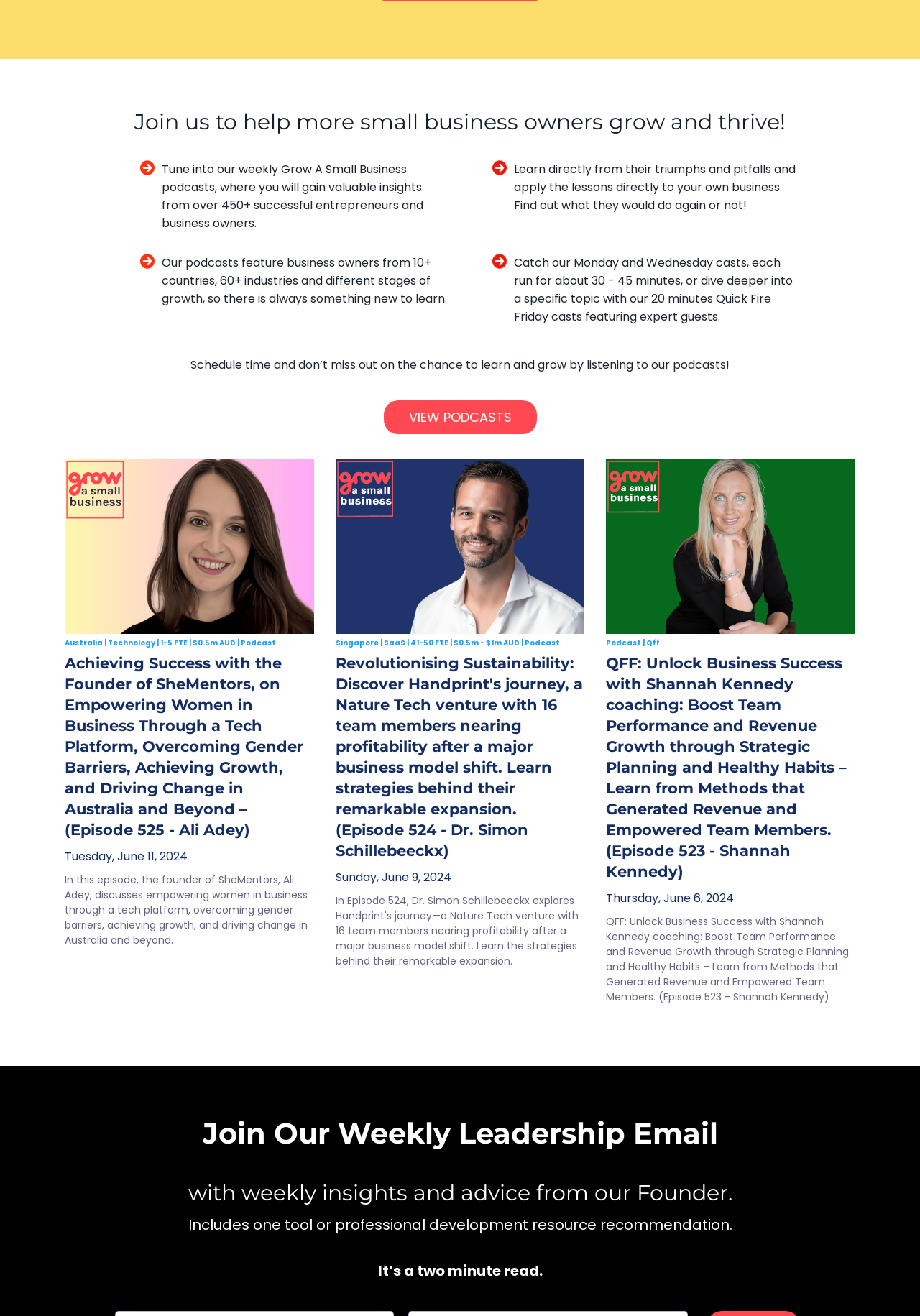Specify the bounding box coordinates of the region I need to click to perform the following instruction: "Listen to the podcast about empowering women in business". The coordinates must be four float numbers in the range of 0 to 1, i.e., [left, top, right, bottom].

[0.07, 0.349, 0.341, 0.481]